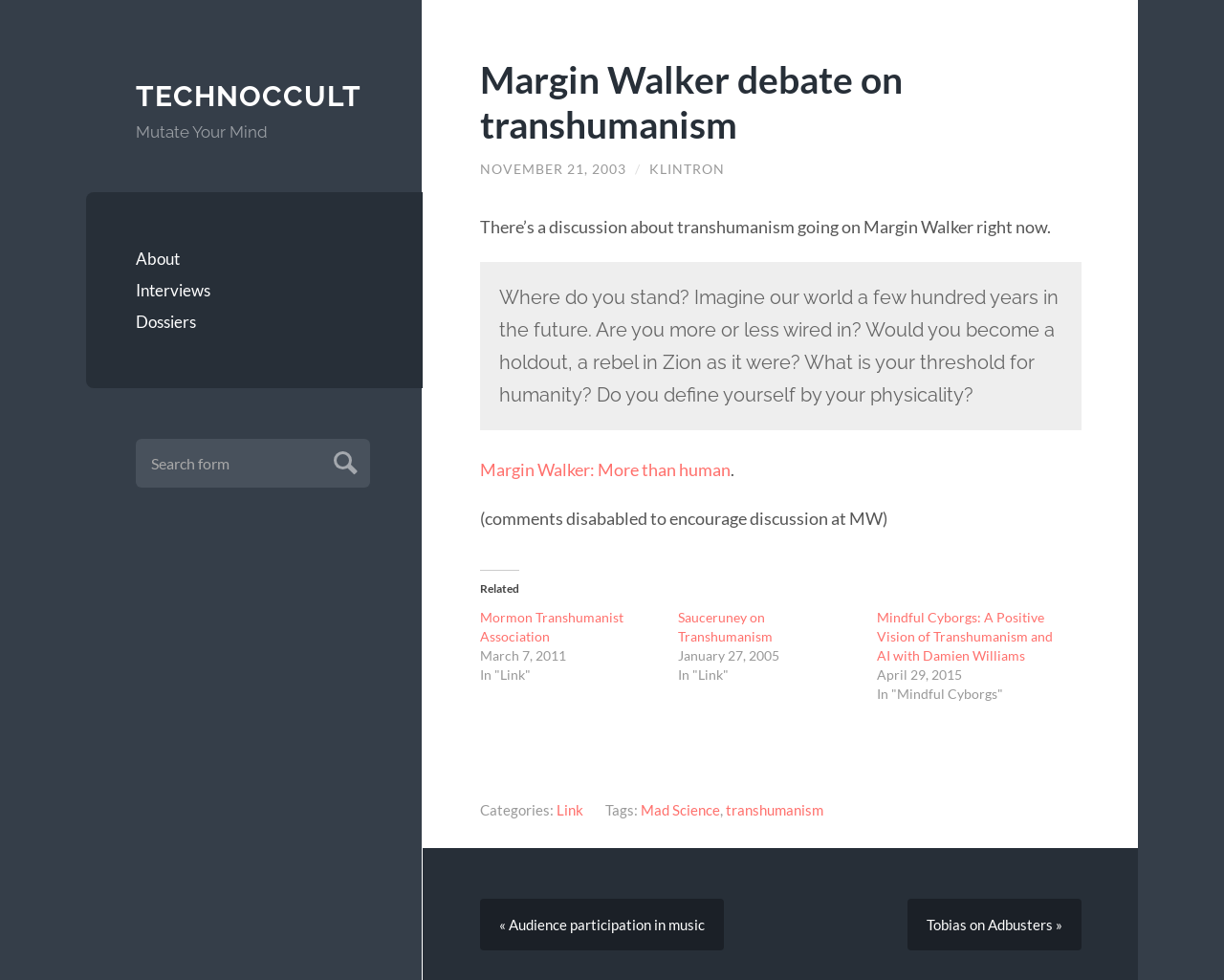Provide a brief response to the question below using a single word or phrase: 
How many links are there in the 'Related' section?

3